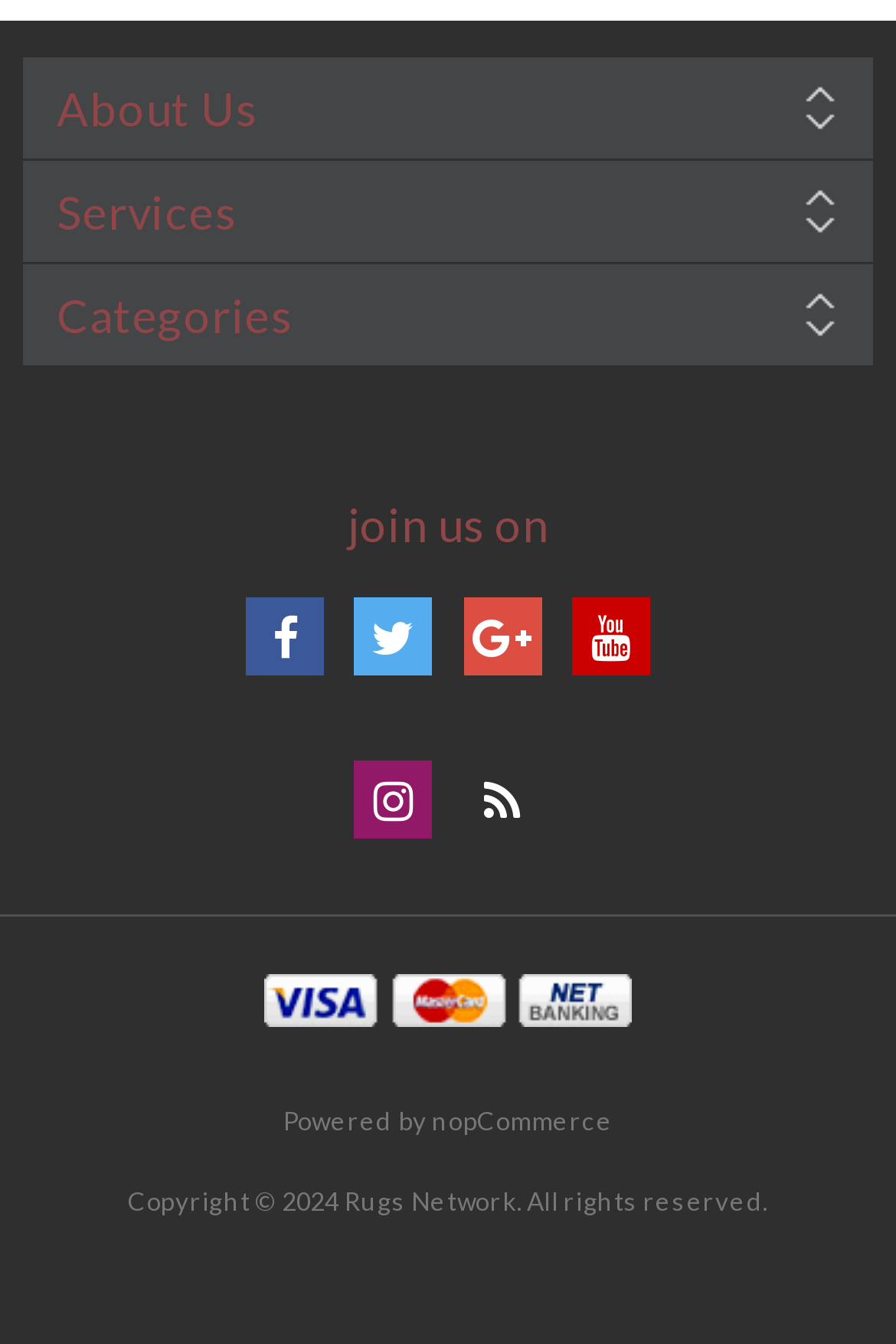Find the bounding box coordinates of the UI element according to this description: "January 2022".

None